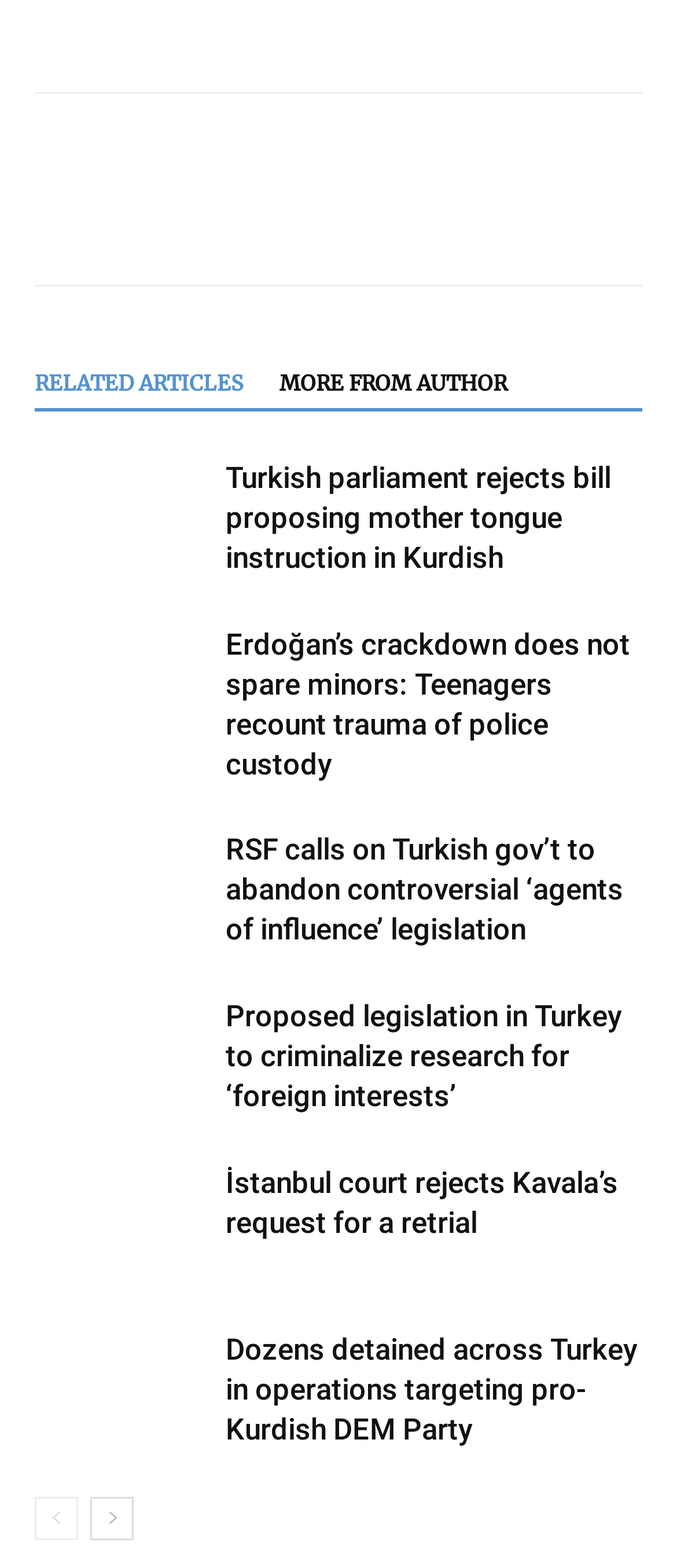Identify the bounding box coordinates of the section that should be clicked to achieve the task described: "Go to the next page".

[0.133, 0.955, 0.197, 0.983]